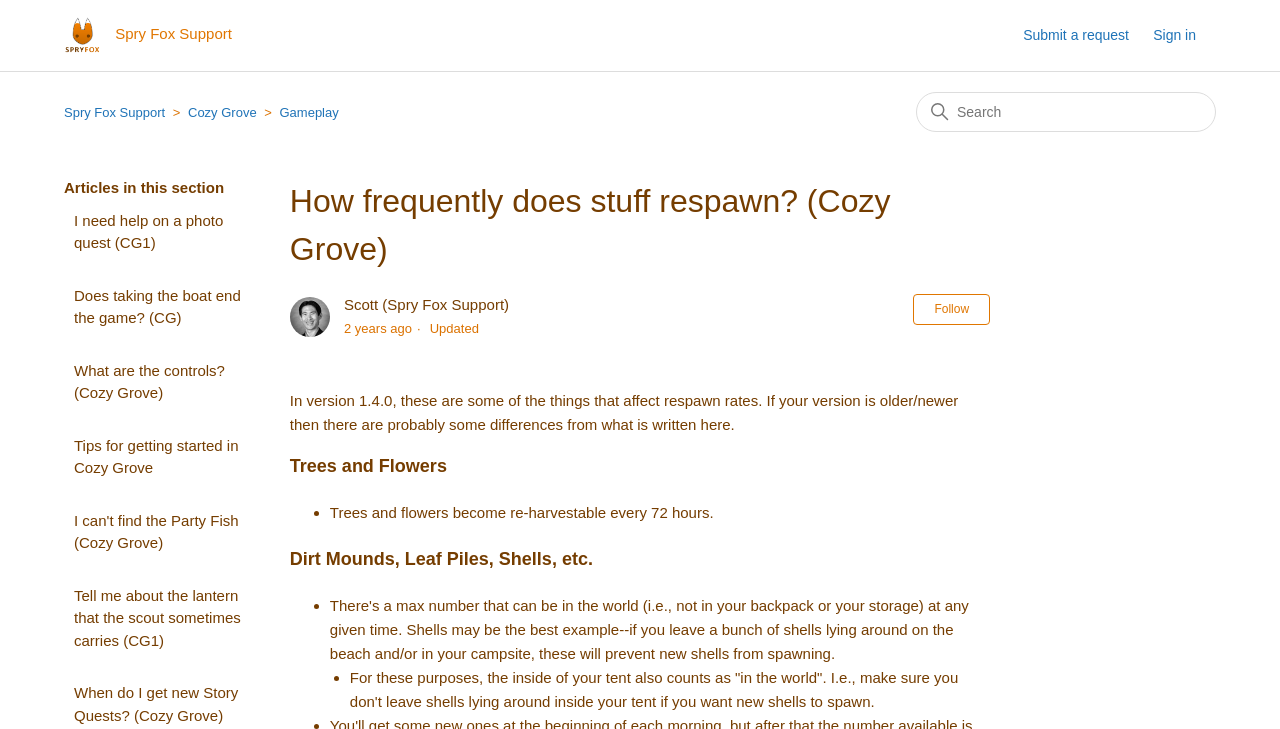Kindly provide the bounding box coordinates of the section you need to click on to fulfill the given instruction: "Read more about gameplay in Cozy Grove".

[0.218, 0.144, 0.265, 0.165]